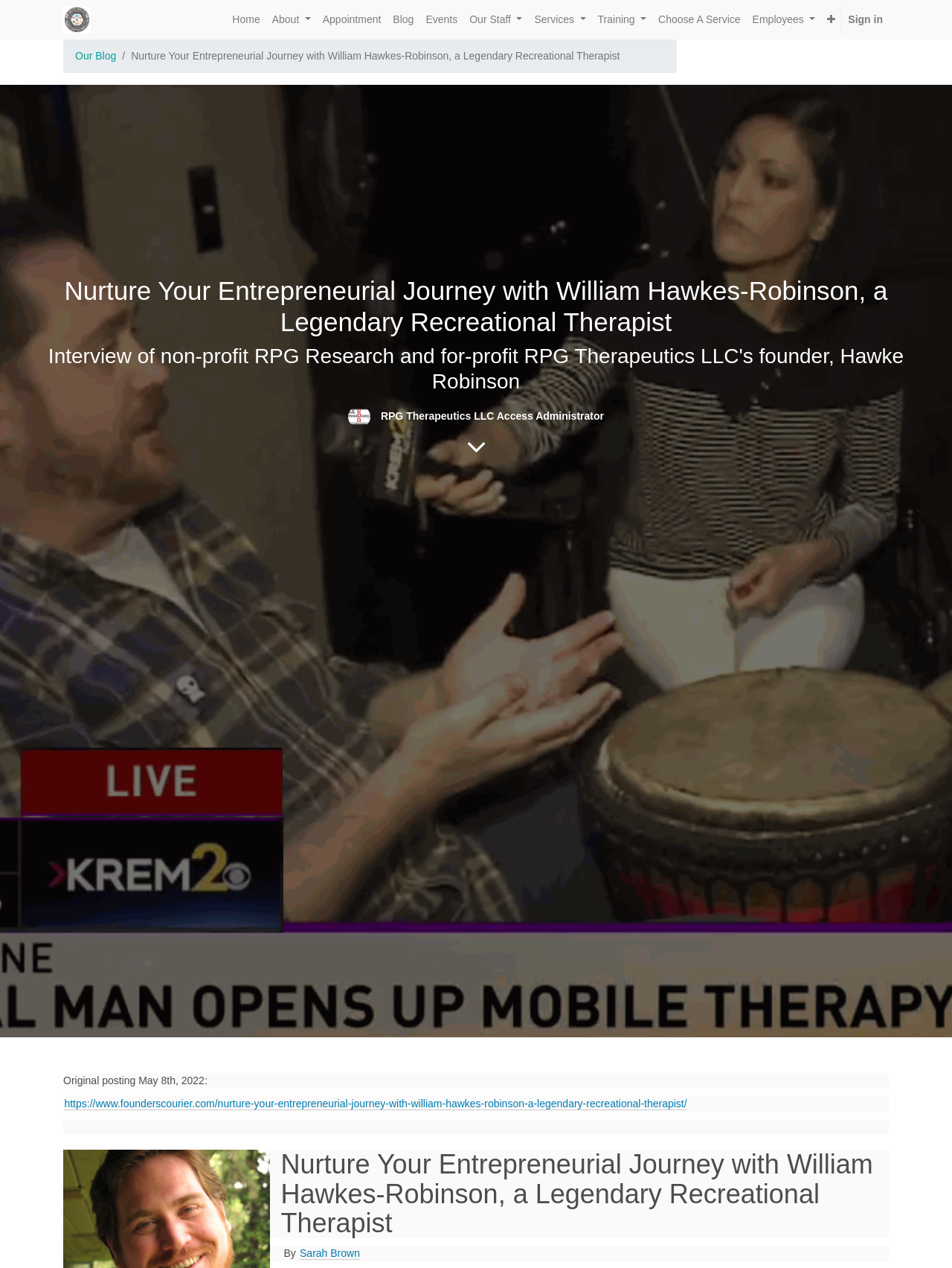Pinpoint the bounding box coordinates of the clickable element to carry out the following instruction: "Go to the About page."

[0.279, 0.005, 0.333, 0.026]